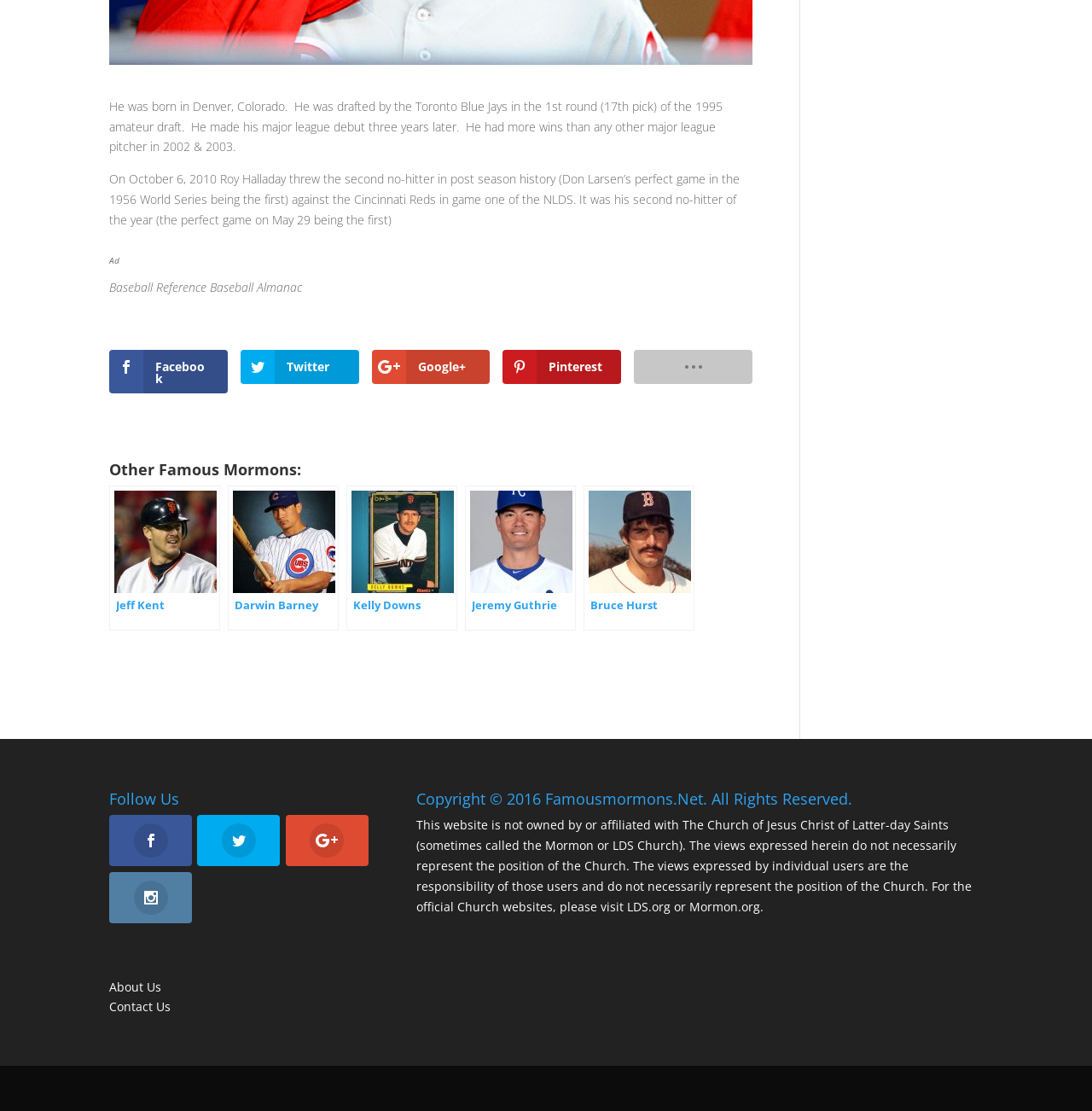Bounding box coordinates are specified in the format (top-left x, top-left y, bottom-right x, bottom-right y). All values are floating point numbers bounded between 0 and 1. Please provide the bounding box coordinate of the region this sentence describes: Google+

[0.34, 0.315, 0.449, 0.345]